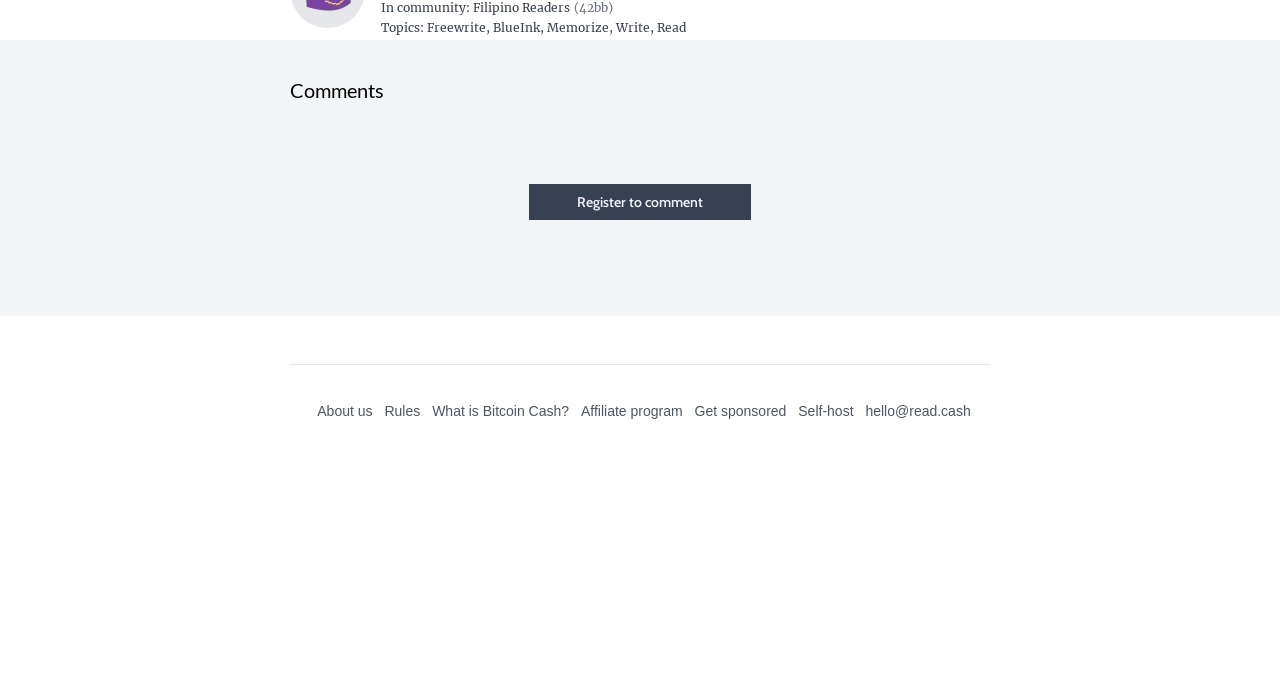Locate the UI element that matches the description Self-host in the webpage screenshot. Return the bounding box coordinates in the format (top-left x, top-left y, bottom-right x, bottom-right y), with values ranging from 0 to 1.

[0.624, 0.585, 0.667, 0.608]